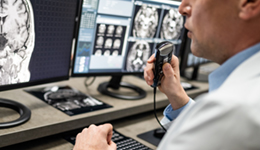Using the image as a reference, answer the following question in as much detail as possible:
What tool is the radiologist using to dictate findings?

The radiologist is holding a voice recorder to dictate their findings, which implies that they are using this tool to document their observations and conclusions about the MRI scan results.